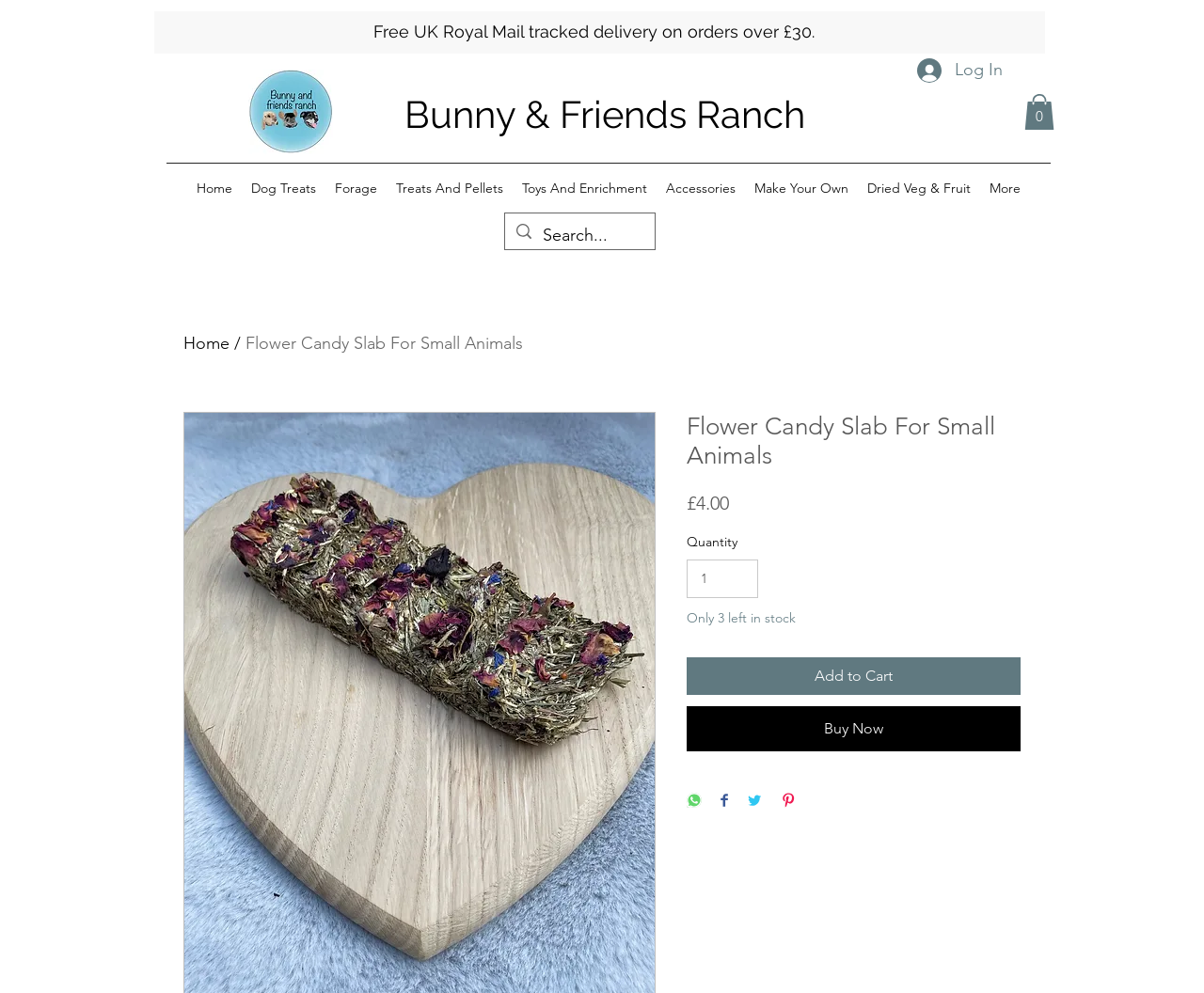What is the text of the webpage's headline?

Free UK Royal Mail tracked delivery on orders over £30.